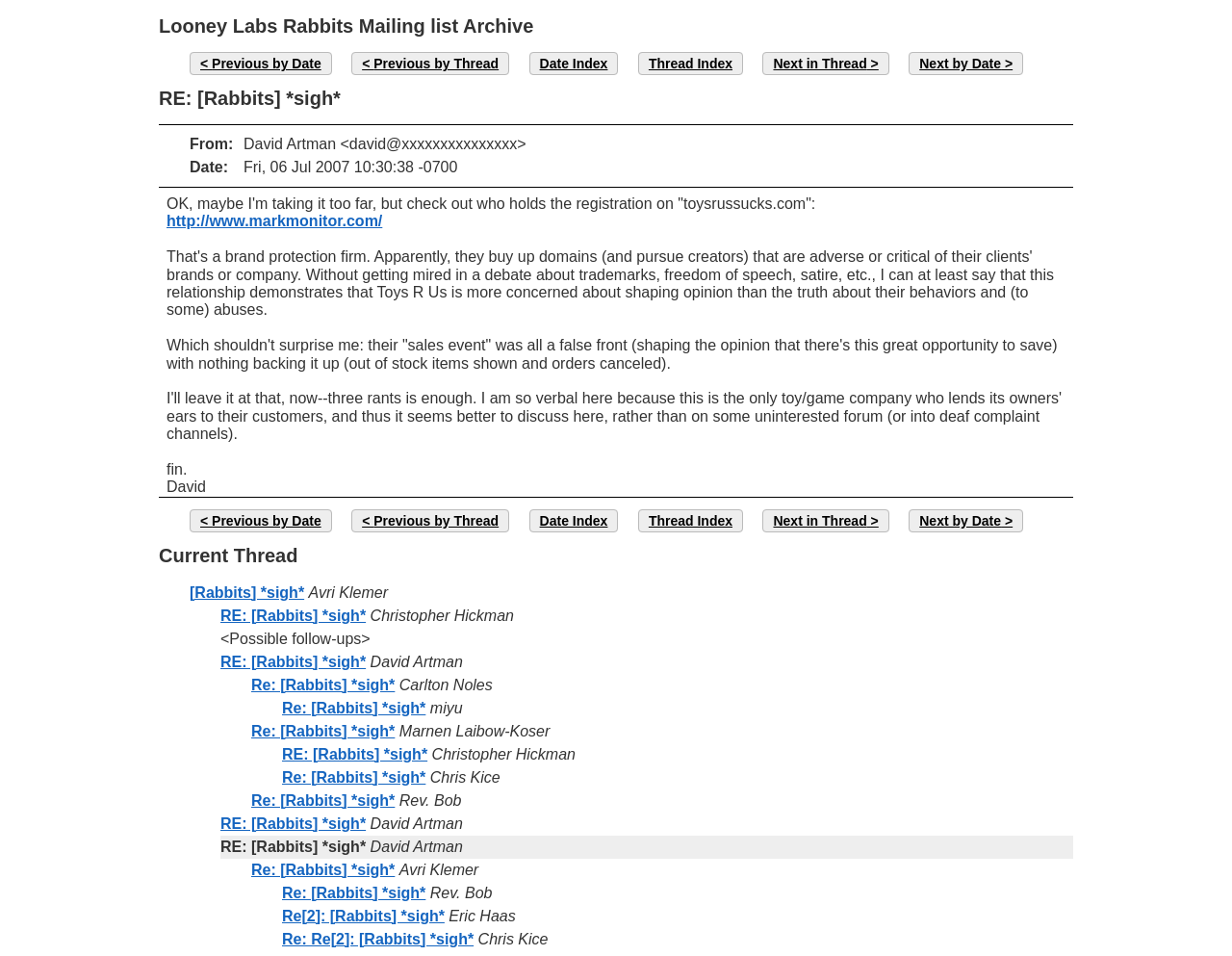Pinpoint the bounding box coordinates of the clickable element needed to complete the instruction: "Go to previous thread". The coordinates should be provided as four float numbers between 0 and 1: [left, top, right, bottom].

[0.285, 0.054, 0.413, 0.079]